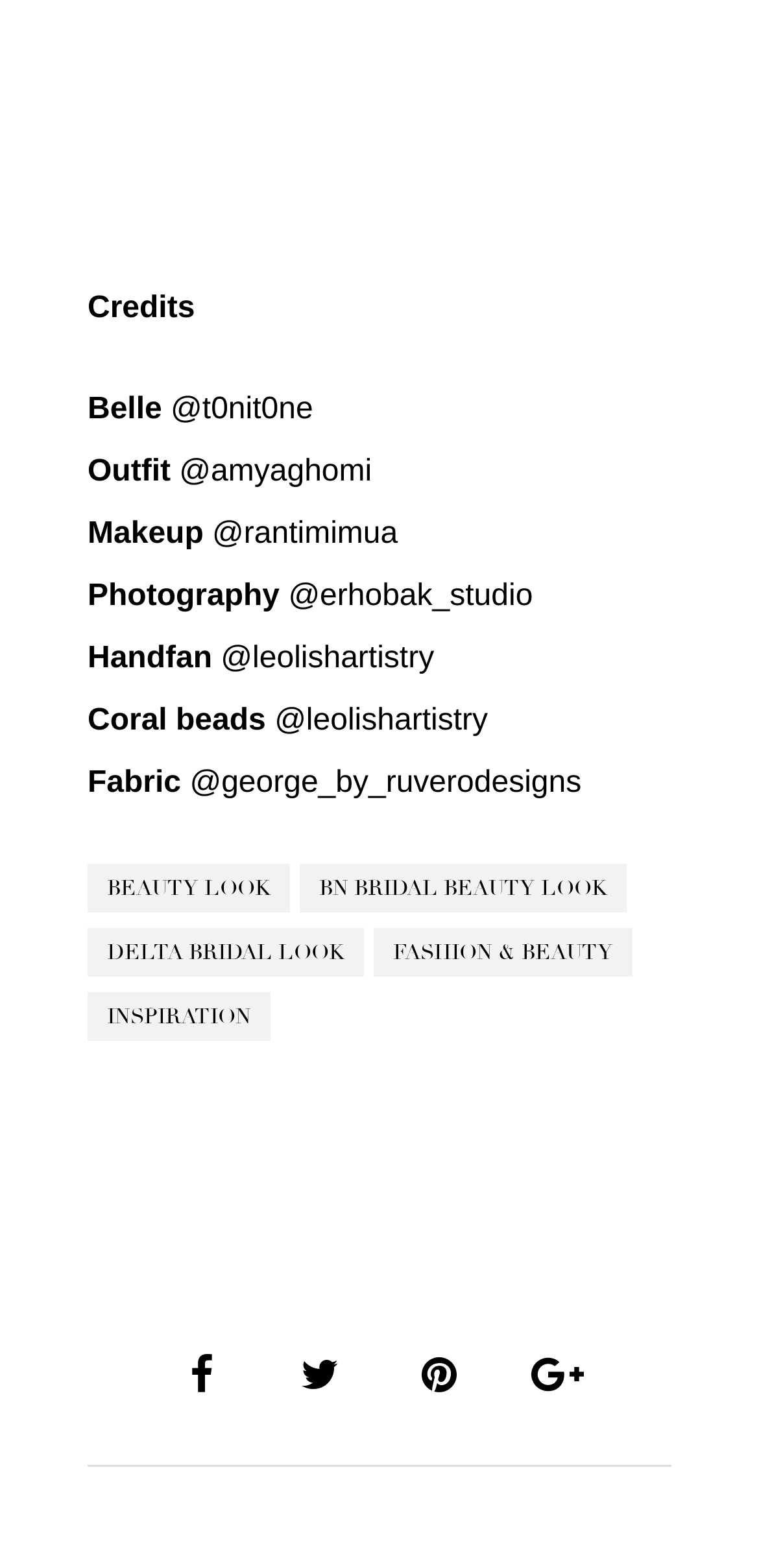How many beauty looks are listed?
Please look at the screenshot and answer using one word or phrase.

3